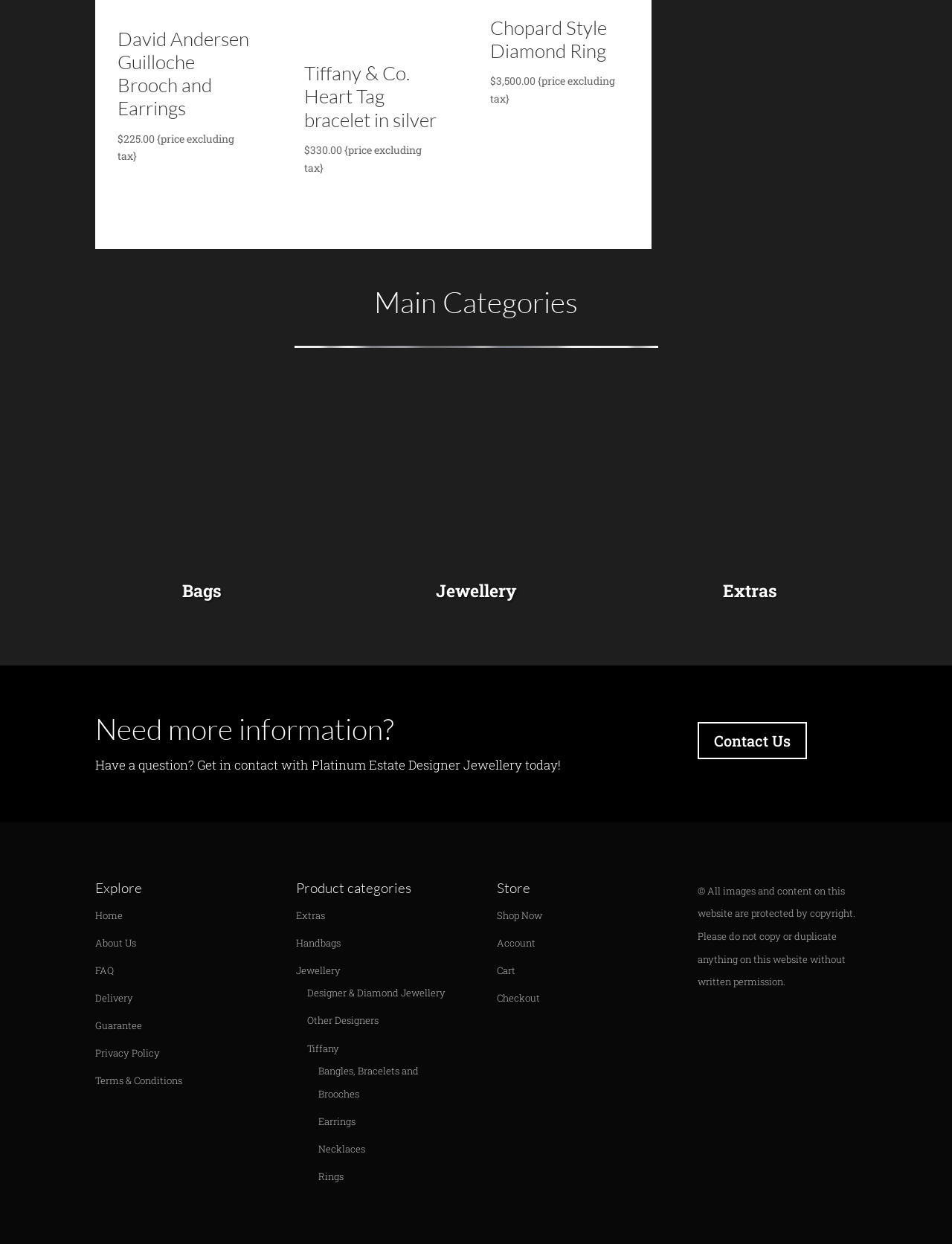Provide the bounding box coordinates of the area you need to click to execute the following instruction: "View the 'Home' page".

[0.1, 0.73, 0.129, 0.741]